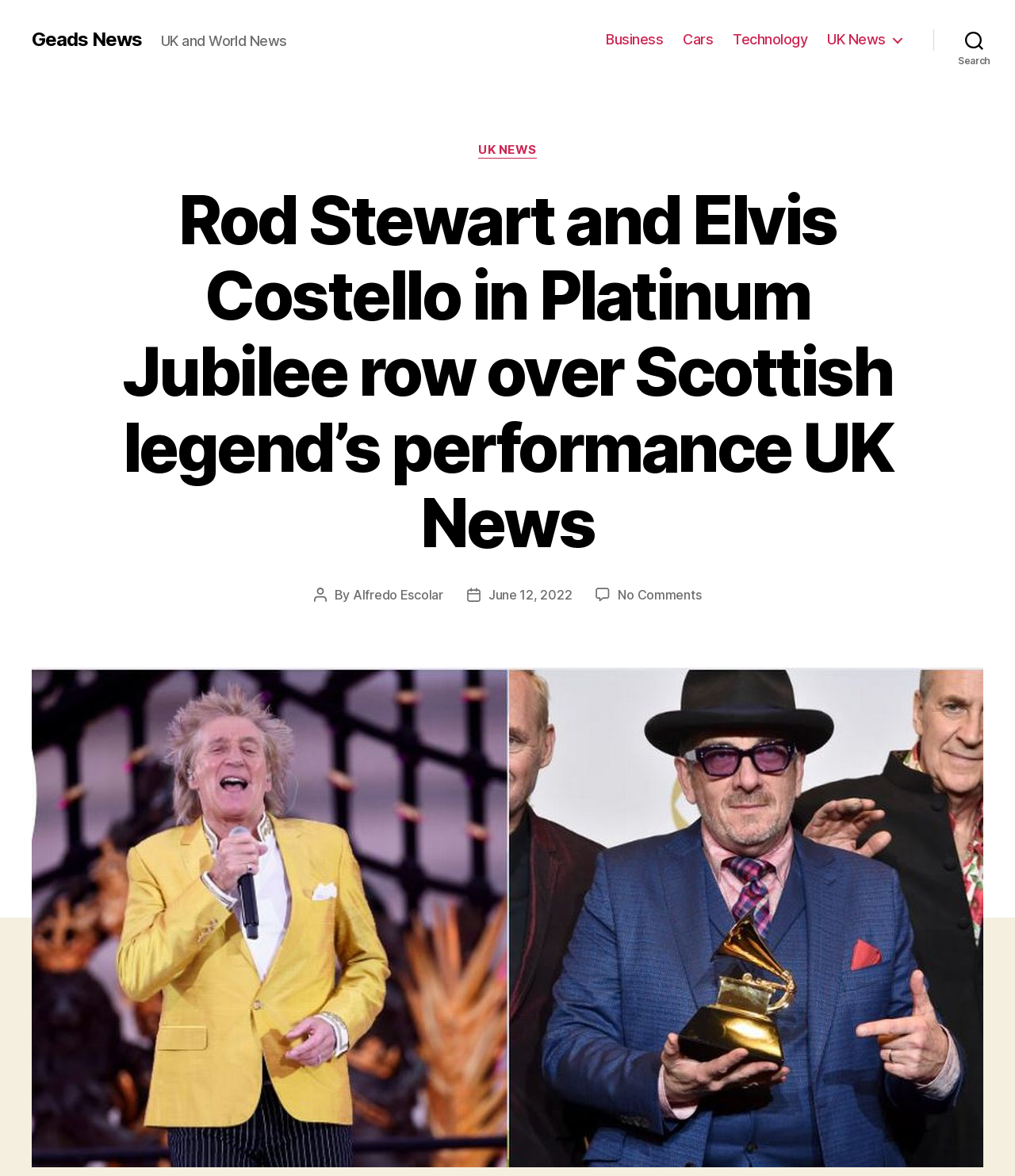How many categories are available in the navigation menu?
Please use the image to provide a one-word or short phrase answer.

4